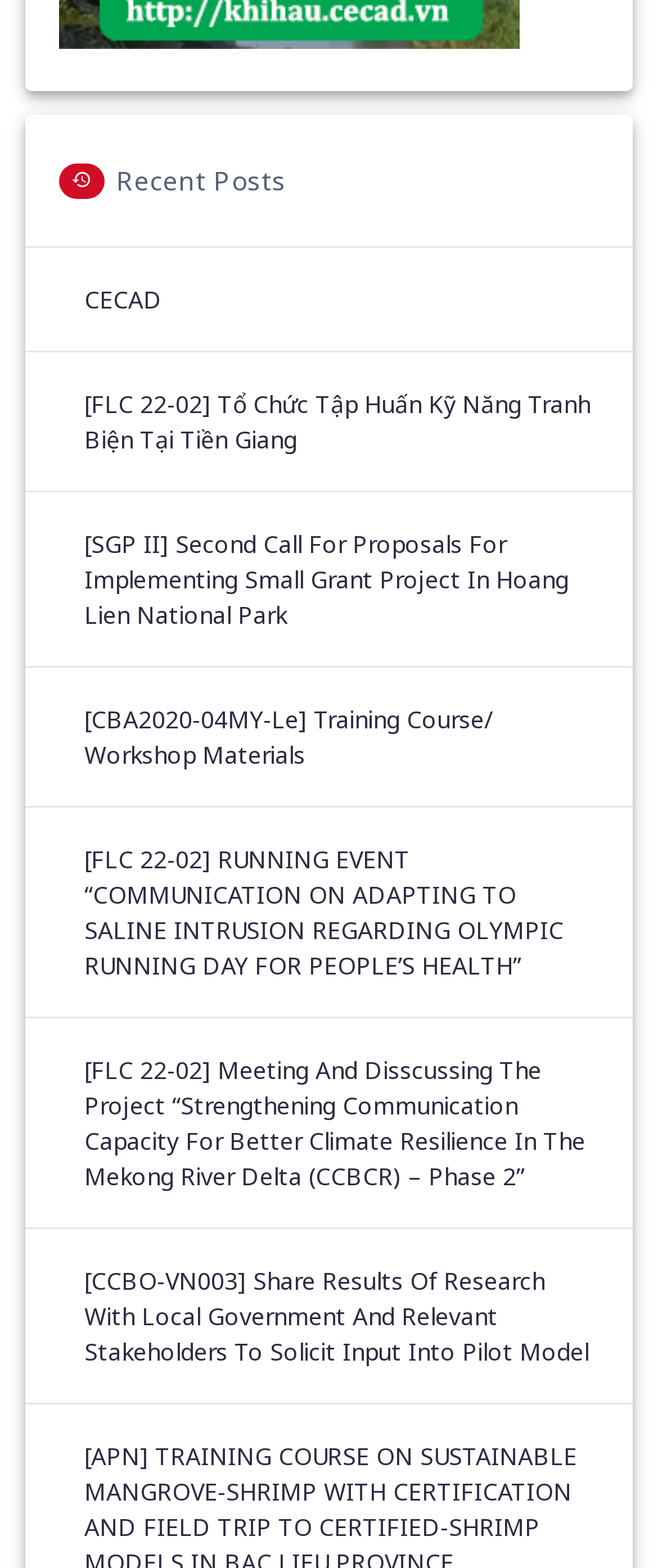Using the elements shown in the image, answer the question comprehensively: What is the longest link title?

By comparing the OCR text of each link, I find that the longest link title is the one with the text '[FLC 22-02] RUNNING EVENT “COMMUNICATION ON ADAPTING TO SALINE INTRUSION REGARDING OLYMPIC RUNNING DAY FOR PEOPLE’S HEALTH”'.